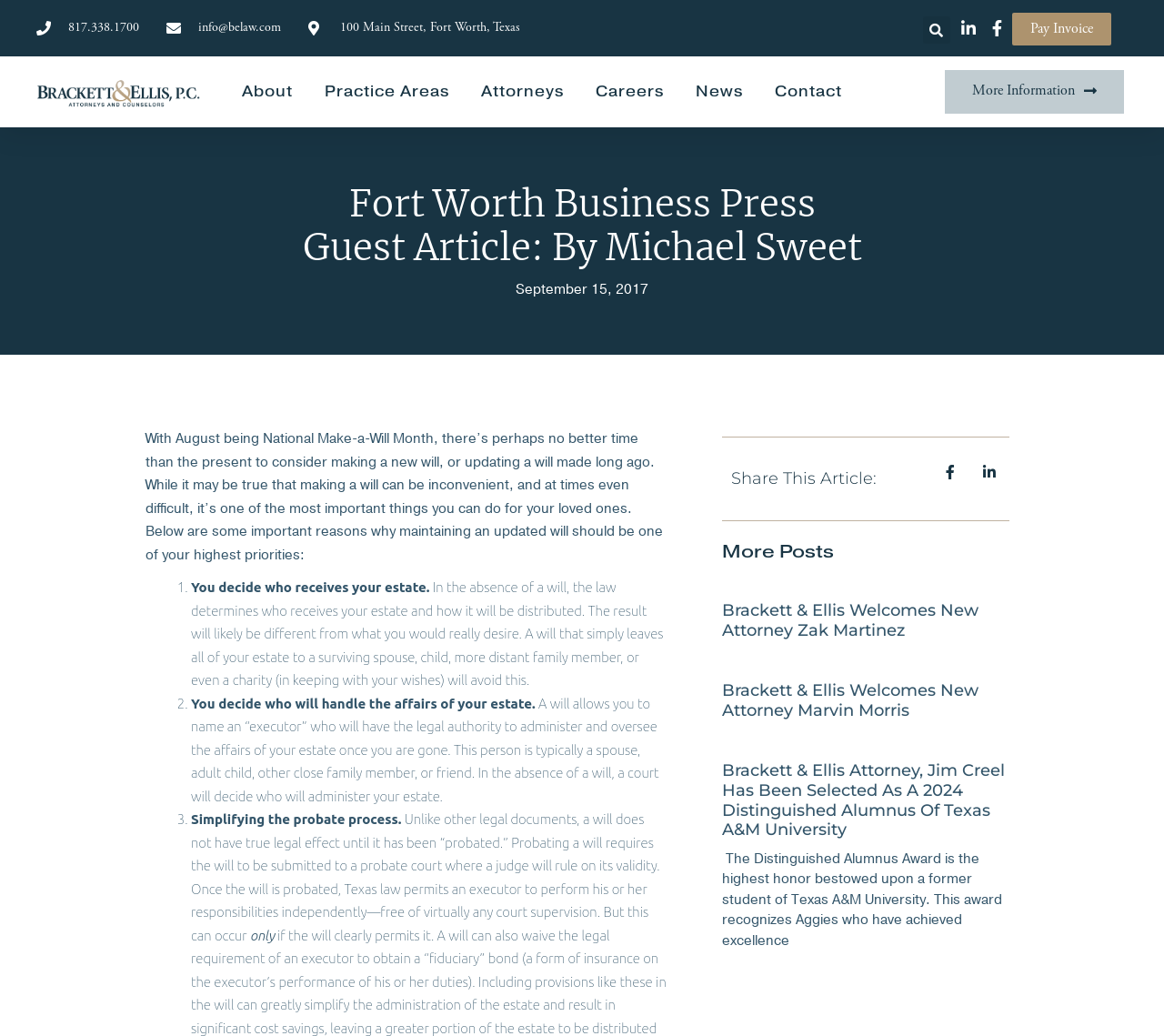Please find and generate the text of the main header of the webpage.

Fort Worth Business Press Guest Article: By Michael Sweet